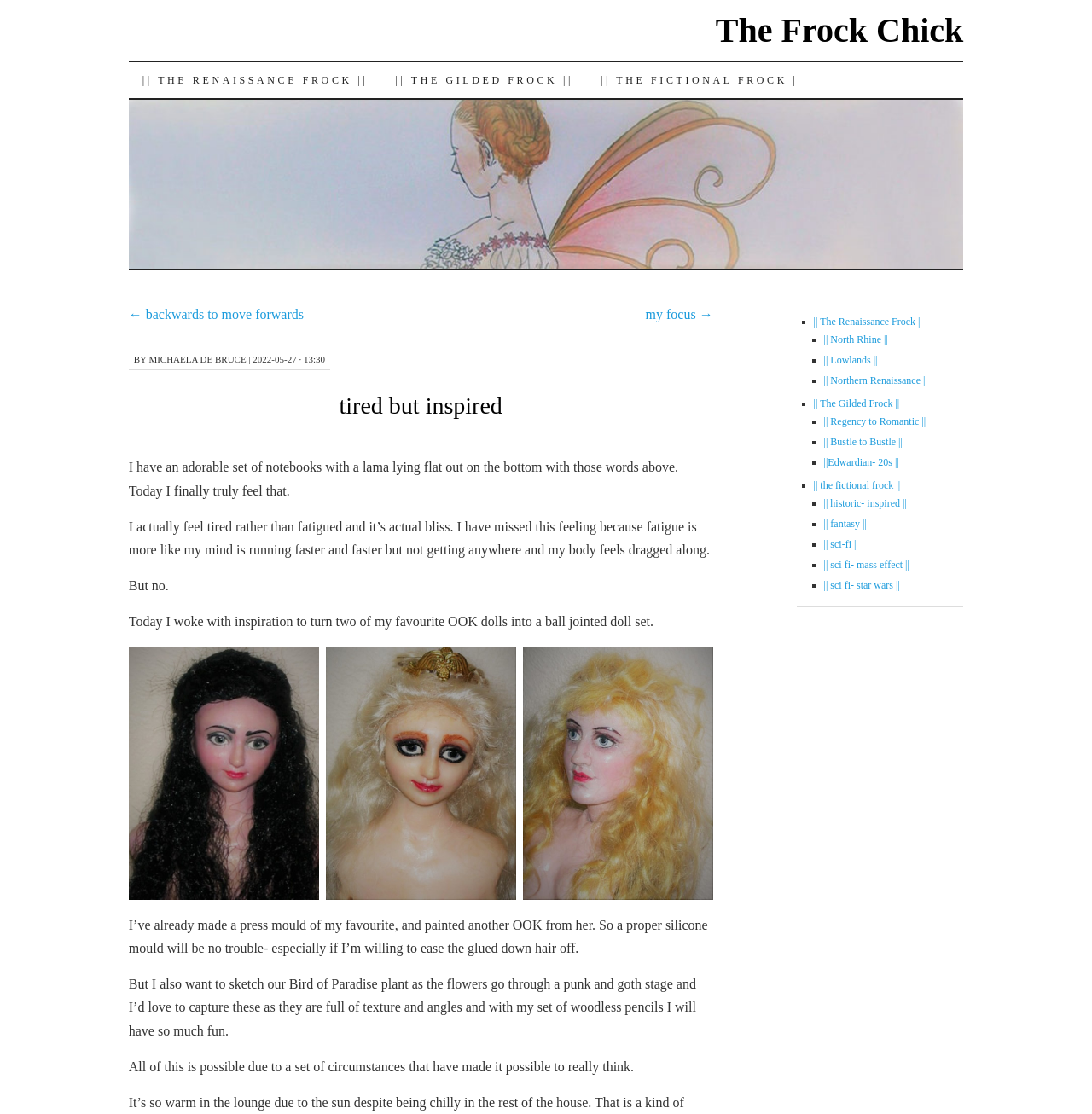Determine the bounding box coordinates of the clickable area required to perform the following instruction: "read the article titled 'tired but inspired'". The coordinates should be represented as four float numbers between 0 and 1: [left, top, right, bottom].

[0.118, 0.34, 0.653, 0.388]